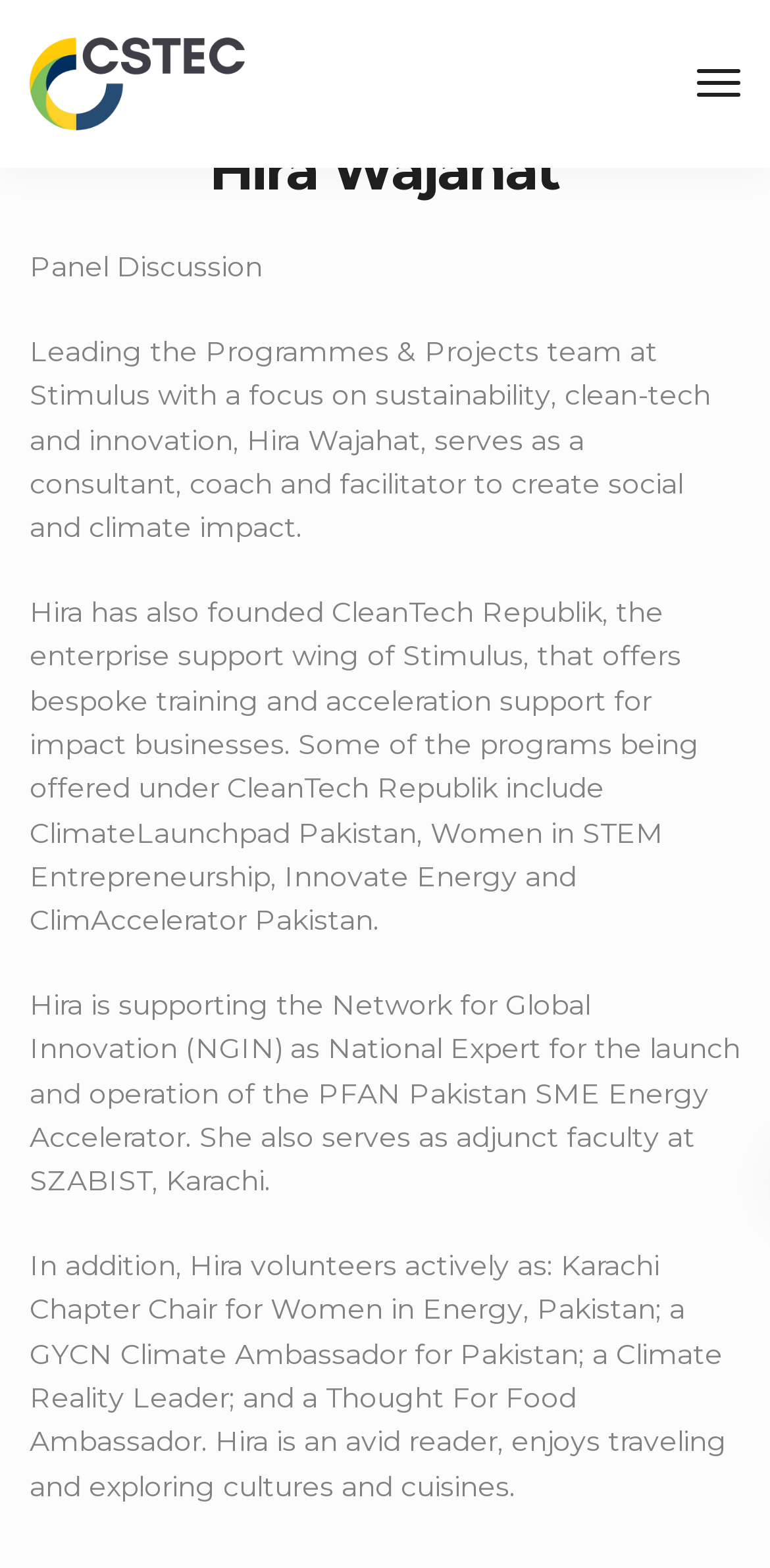Produce an extensive caption that describes everything on the webpage.

The webpage is about Hira Wajahat, a professional in the clean-tech and innovation industry. At the top-left corner, there is a link and an image, both labeled "CSTEC". On the top-right corner, there is a button with no label. 

Below the CSTEC link and image, there is a heading that displays Hira Wajahat's name. Underneath the heading, there is a section that describes Hira's professional background and achievements. This section consists of four paragraphs of text. The first paragraph mentions Hira's role at Stimulus, focusing on sustainability, clean-tech, and innovation. The second paragraph describes Hira's founding of CleanTech Republik and the programs it offers. The third paragraph mentions Hira's support for the Network for Global Innovation and her role as adjunct faculty at SZABIST, Karachi. The fourth paragraph lists Hira's volunteer activities, including her roles as Karachi Chapter Chair for Women in Energy, Pakistan, and Climate Reality Leader, among others.